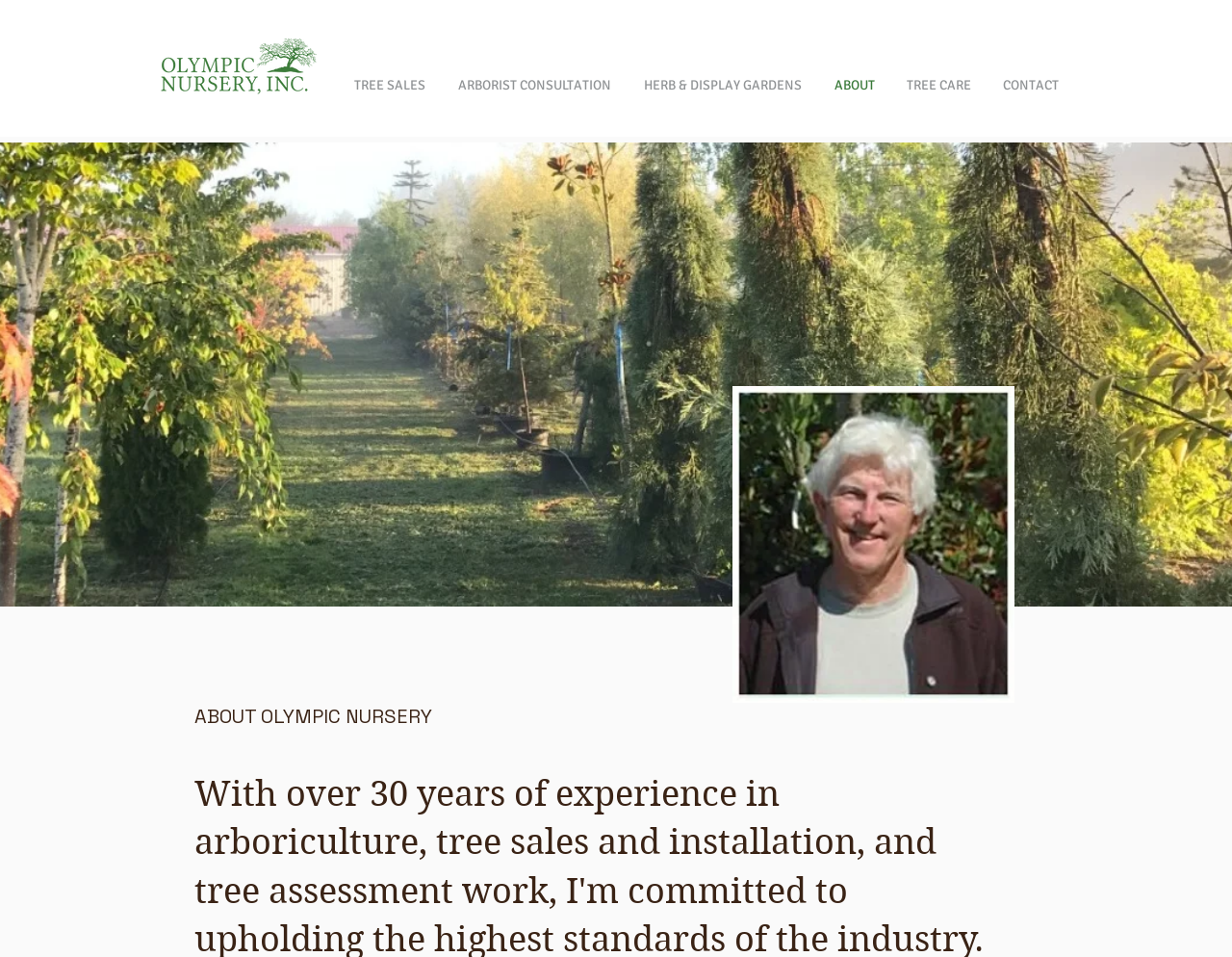Answer the question using only a single word or phrase: 
What is the first link in the navigation menu?

TREE SALES